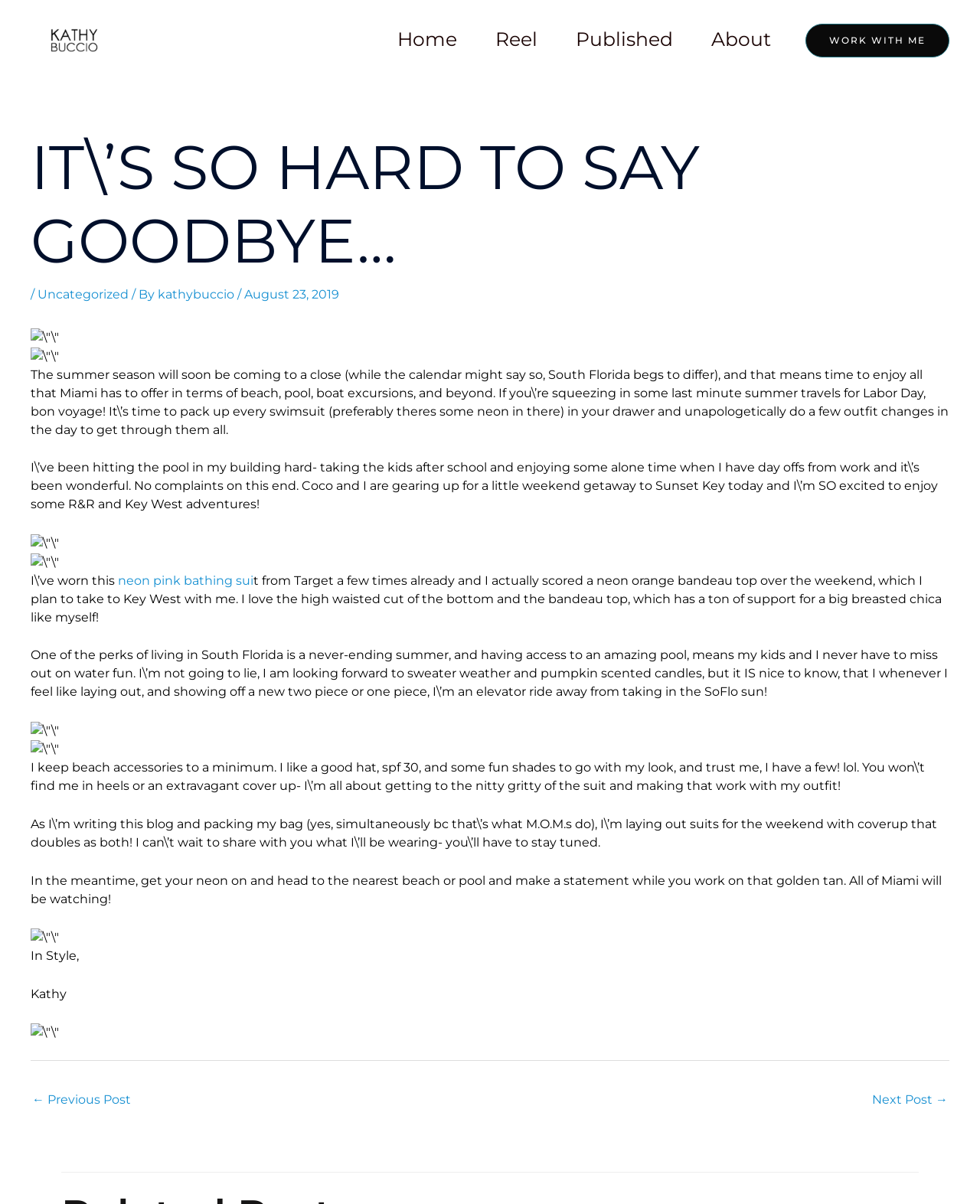Please reply with a single word or brief phrase to the question: 
What is the author planning to do over the weekend?

A weekend getaway to Sunset Key